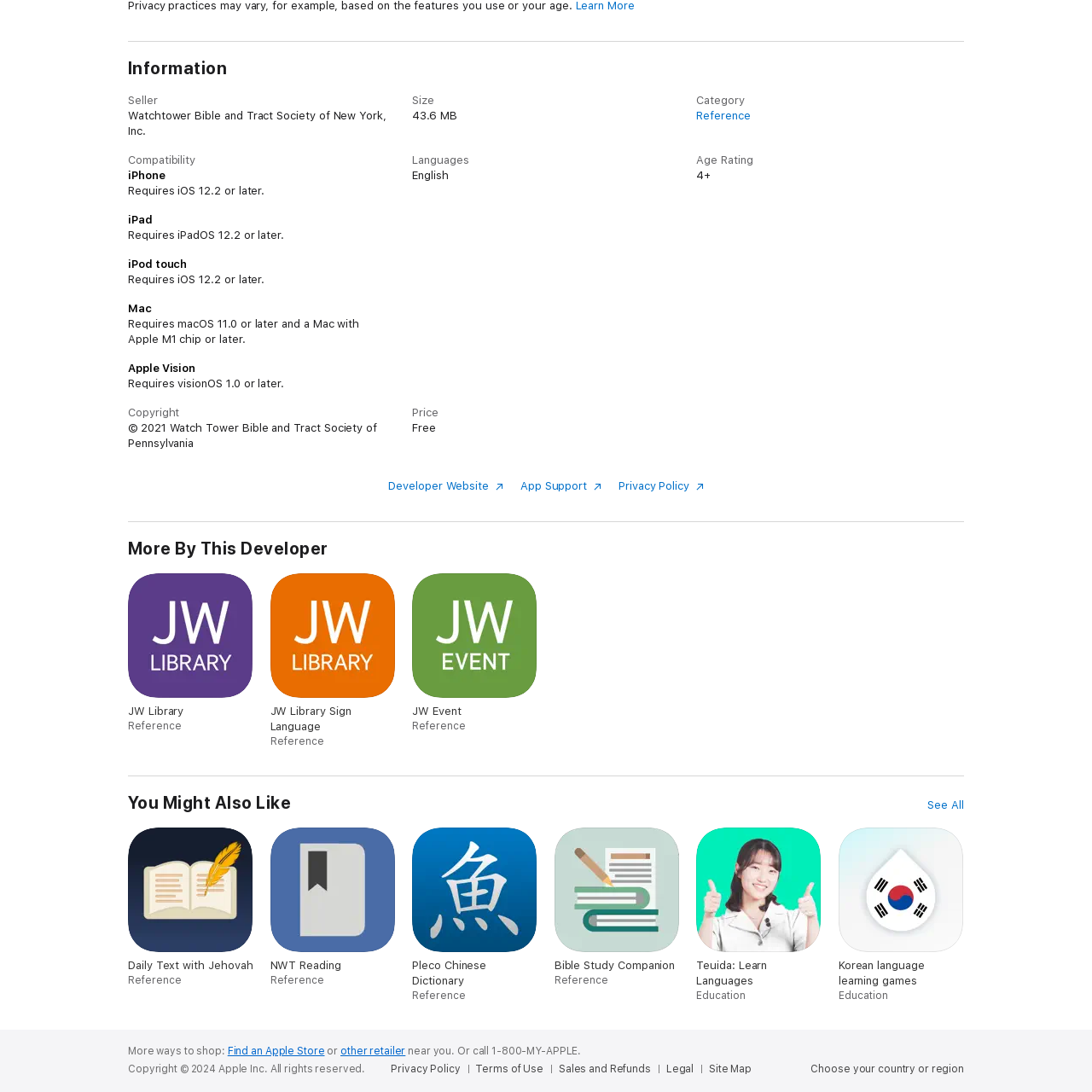Provide the bounding box coordinates of the HTML element described by the text: "Pleco Chinese Dictionary Reference".

[0.377, 0.757, 0.492, 0.918]